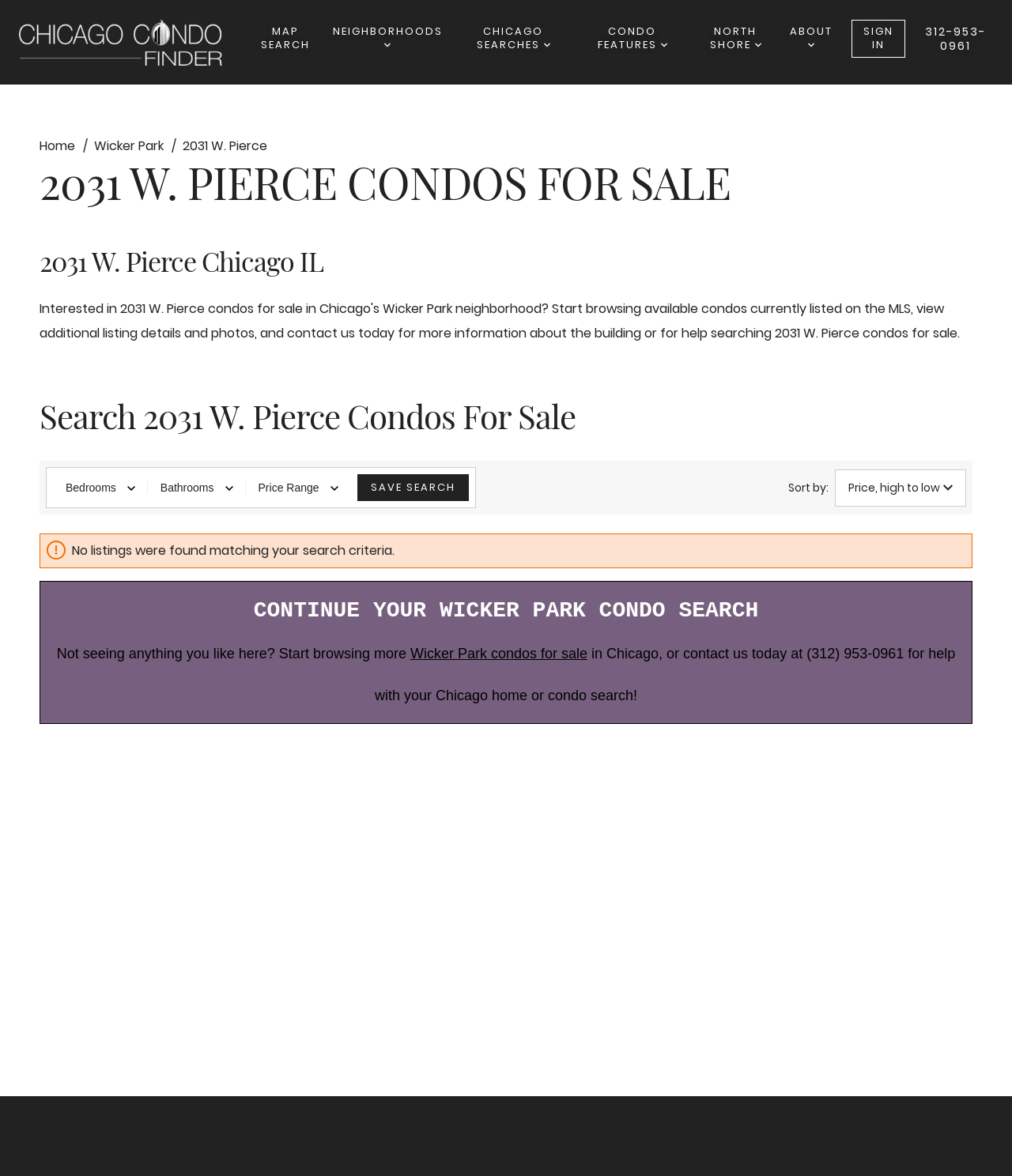Please determine the bounding box coordinates of the element to click on in order to accomplish the following task: "Go to homepage". Ensure the coordinates are four float numbers ranging from 0 to 1, i.e., [left, top, right, bottom].

[0.019, 0.016, 0.25, 0.055]